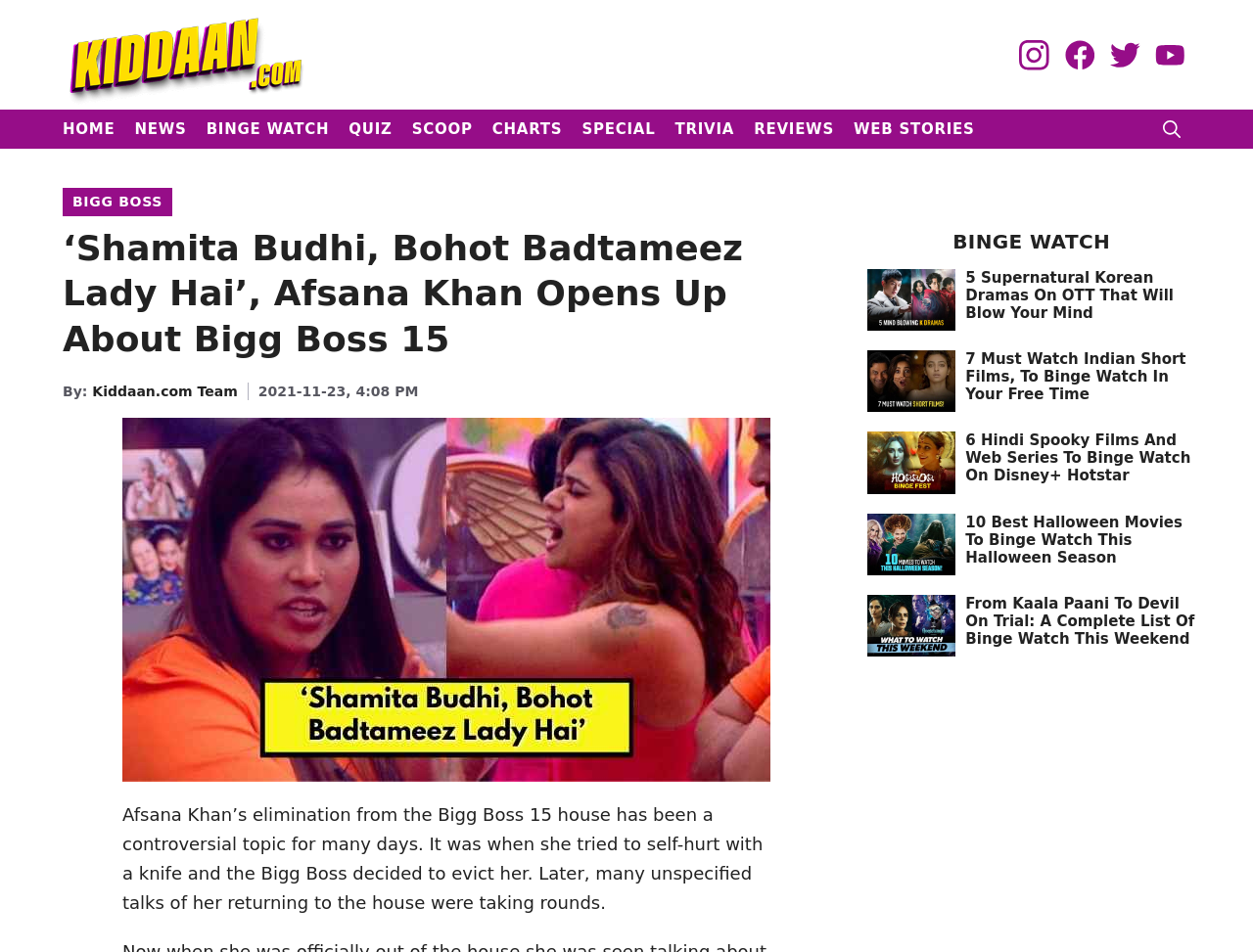Give an in-depth explanation of the webpage layout and content.

This webpage is an article about Afsana Khan's eviction from Bigg Boss 15 and her thoughts on the show and her rifts with Shamita Shetty. At the top, there is a banner with the site's logo and a navigation menu with links to different sections of the website, including HOME, NEWS, BINGE WATCH, QUIZ, and more.

Below the navigation menu, there is a heading that reads "BIGG BOSS" and a subheading that summarizes the article's content. The article's title, "‘Shamita Budhi, Bohot Badtameez Lady Hai’, Afsana Khan Opens Up About Bigg Boss 15", is displayed prominently, along with the author's name, "Kiddaan.com Team", and the publication date, "2021-11-23, 4:08 PM".

The main content of the article is a long paragraph that discusses Afsana Khan's elimination from the Bigg Boss 15 house and the controversy surrounding it. There is also a large image related to the article's content.

On the right side of the page, there is a sidebar with several links to other articles, including "5 Supernatural Korean Dramas On OTT That Will Blow Your Mind", "7 Must Watch Indian Short Films, To Binge Watch In Your Free Time", and more. Each link is accompanied by a small image.